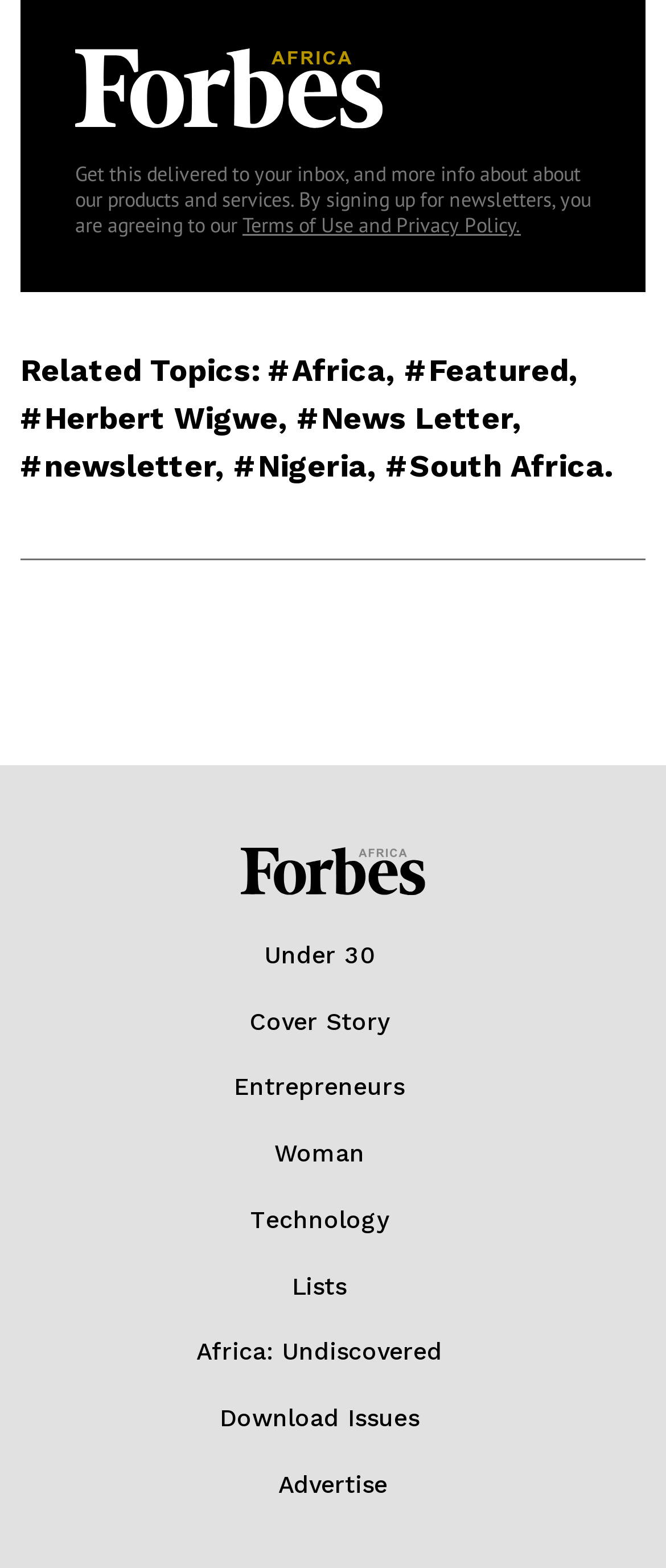Mark the bounding box of the element that matches the following description: "Nigeria".

[0.387, 0.285, 0.551, 0.308]